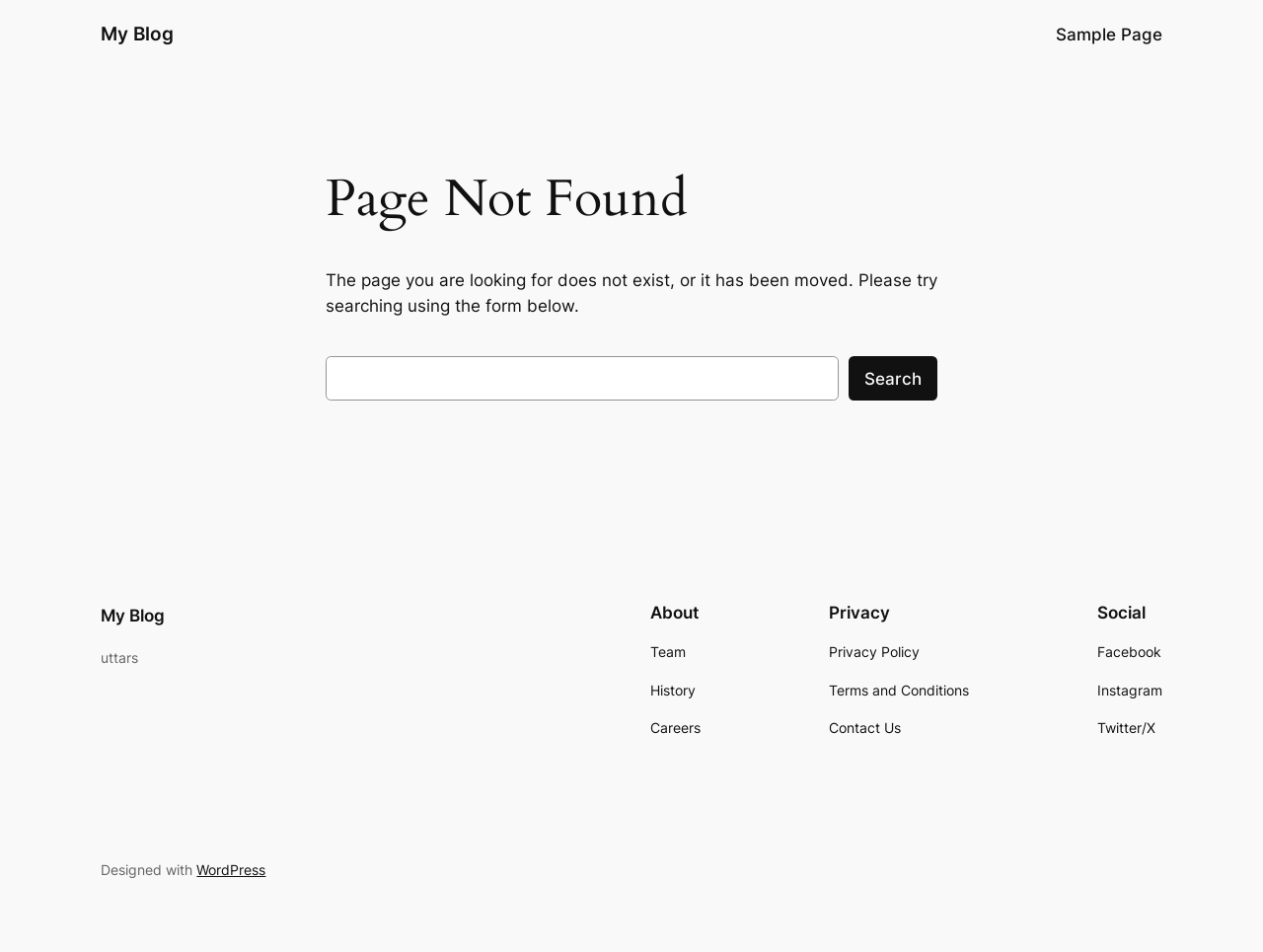What are the main categories in the navigation menu? Analyze the screenshot and reply with just one word or a short phrase.

About, Privacy, Social